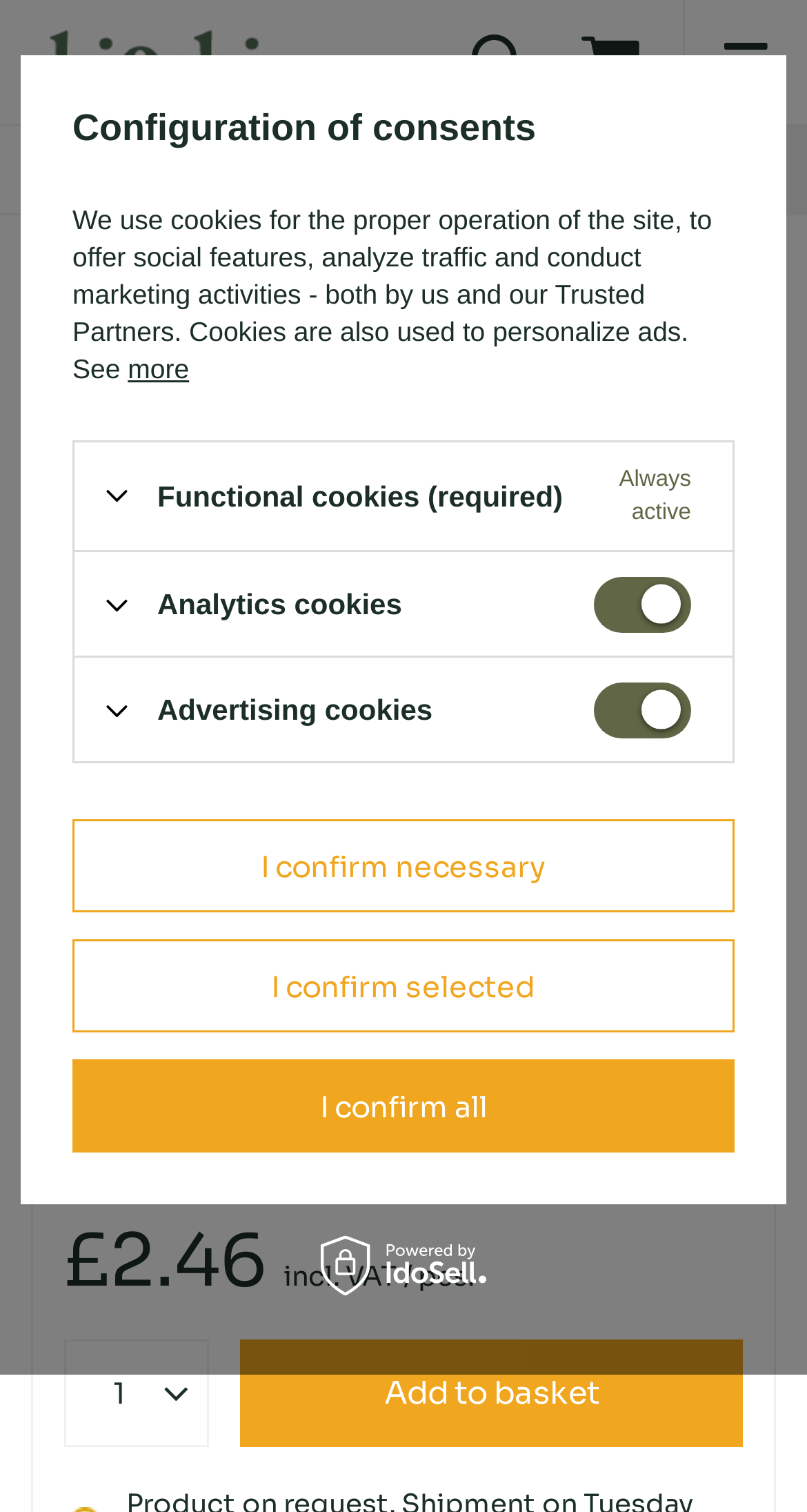Use the information in the screenshot to answer the question comprehensively: What is the VAT status of the product price?

I found the text 'incl. VAT' next to the product price, which indicates that the price already includes Value-Added Tax.